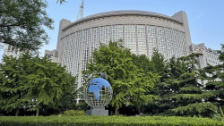Use a single word or phrase to answer the question: 
What is the Ministry of Foreign Affairs committed to?

Global cooperation and dialogue